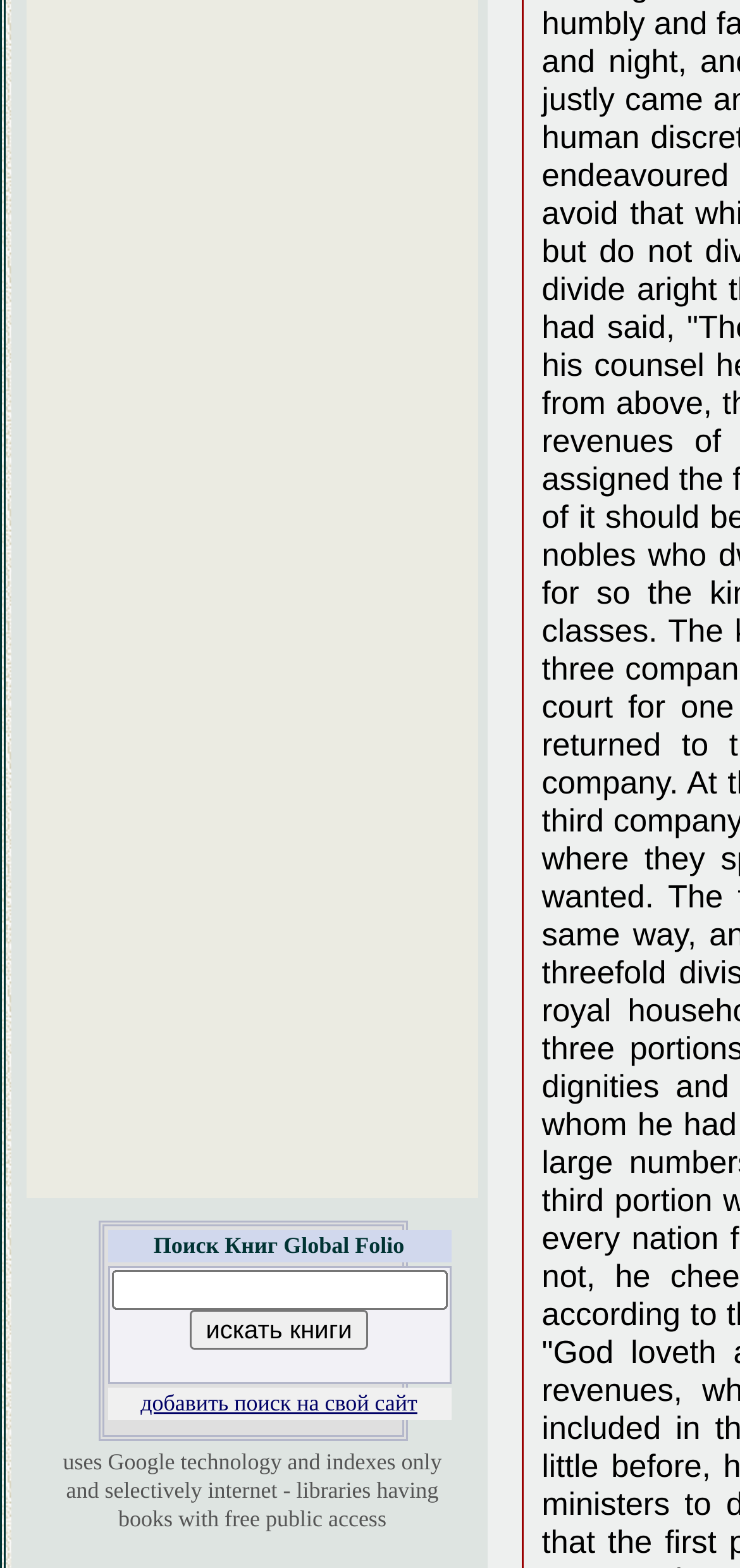Identify the bounding box for the given UI element using the description provided. Coordinates should be in the format (top-left x, top-left y, bottom-right x, bottom-right y) and must be between 0 and 1. Here is the description: name="q"

[0.15, 0.81, 0.604, 0.835]